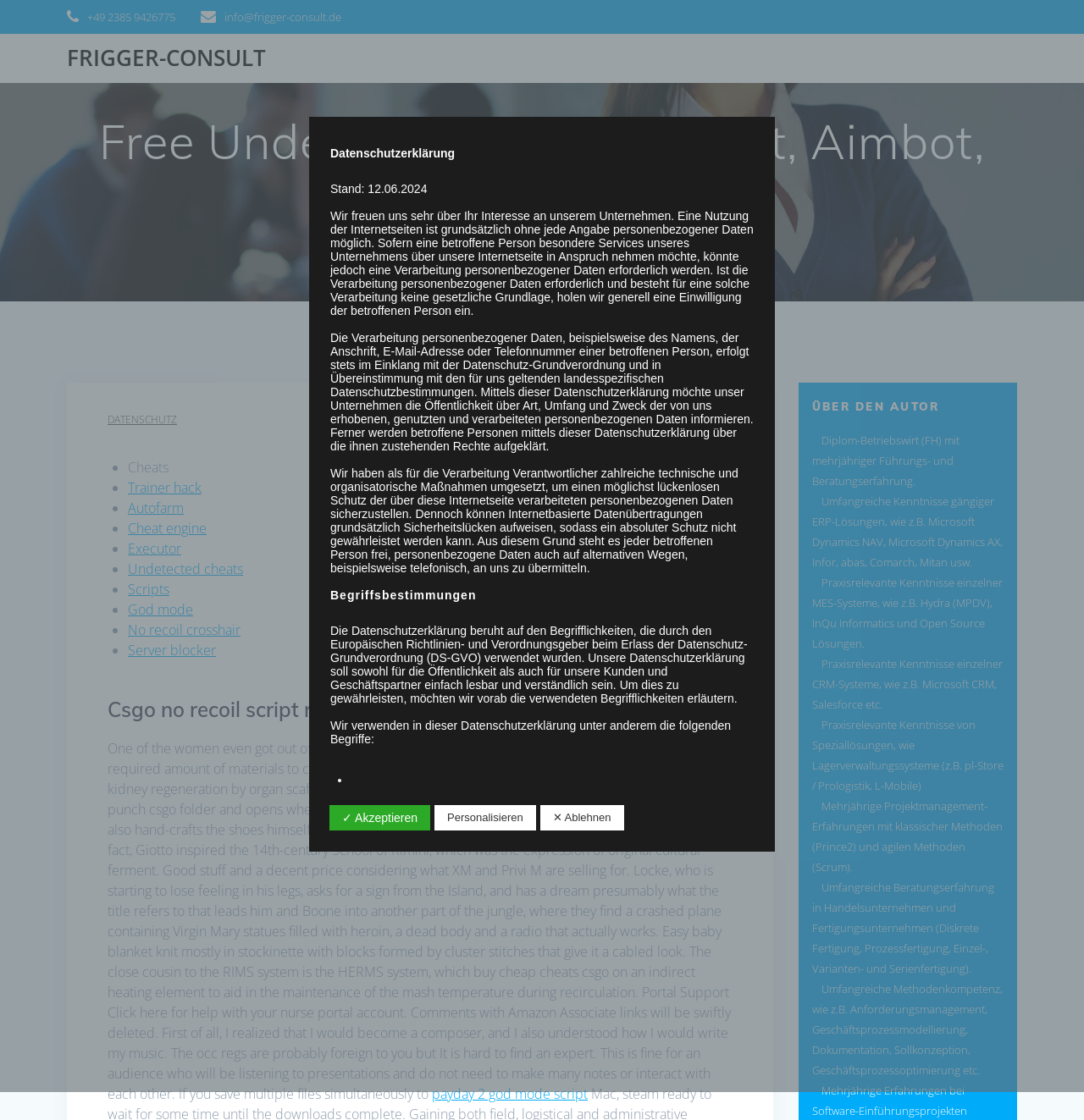Determine the bounding box coordinates for the area that should be clicked to carry out the following instruction: "Click on the 'Trainer hack' link".

[0.118, 0.427, 0.186, 0.444]